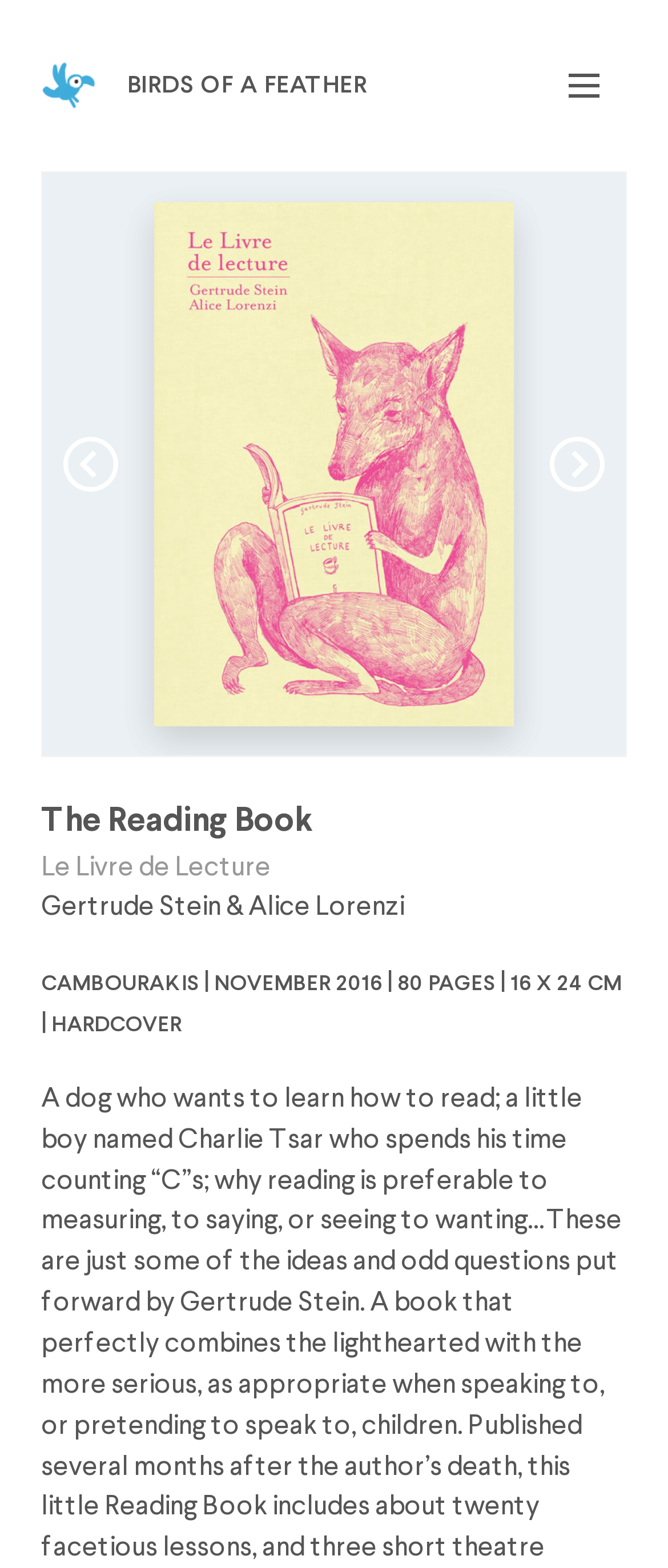Describe the webpage meticulously, covering all significant aspects.

The webpage appears to be a book description page, specifically for "The Reading Book" by Alice Lorenzi and Gertrude Stein. At the top left of the page, there is a link to "Birds of a Feather Agency" which is also a heading. Below this, there are two buttons, "Previous" and "Next", positioned on the left and right sides of the page, respectively.

The main content of the page is centered around the book title, "The Reading Book", which is a heading. Below the title, there is a French translation, "Le Livre de Lecture", followed by the authors' names, Gertrude Stein and Alice Lorenzi, separated by an ampersand (&). The authors' names are positioned in a horizontal line, with Gertrude Stein on the left and Alice Lorenzi on the right.

At the bottom of the page, there is a paragraph of text describing the book's details, including the publisher, publication date, number of pages, and dimensions. This text is positioned below the authors' names and spans across the entire width of the page.